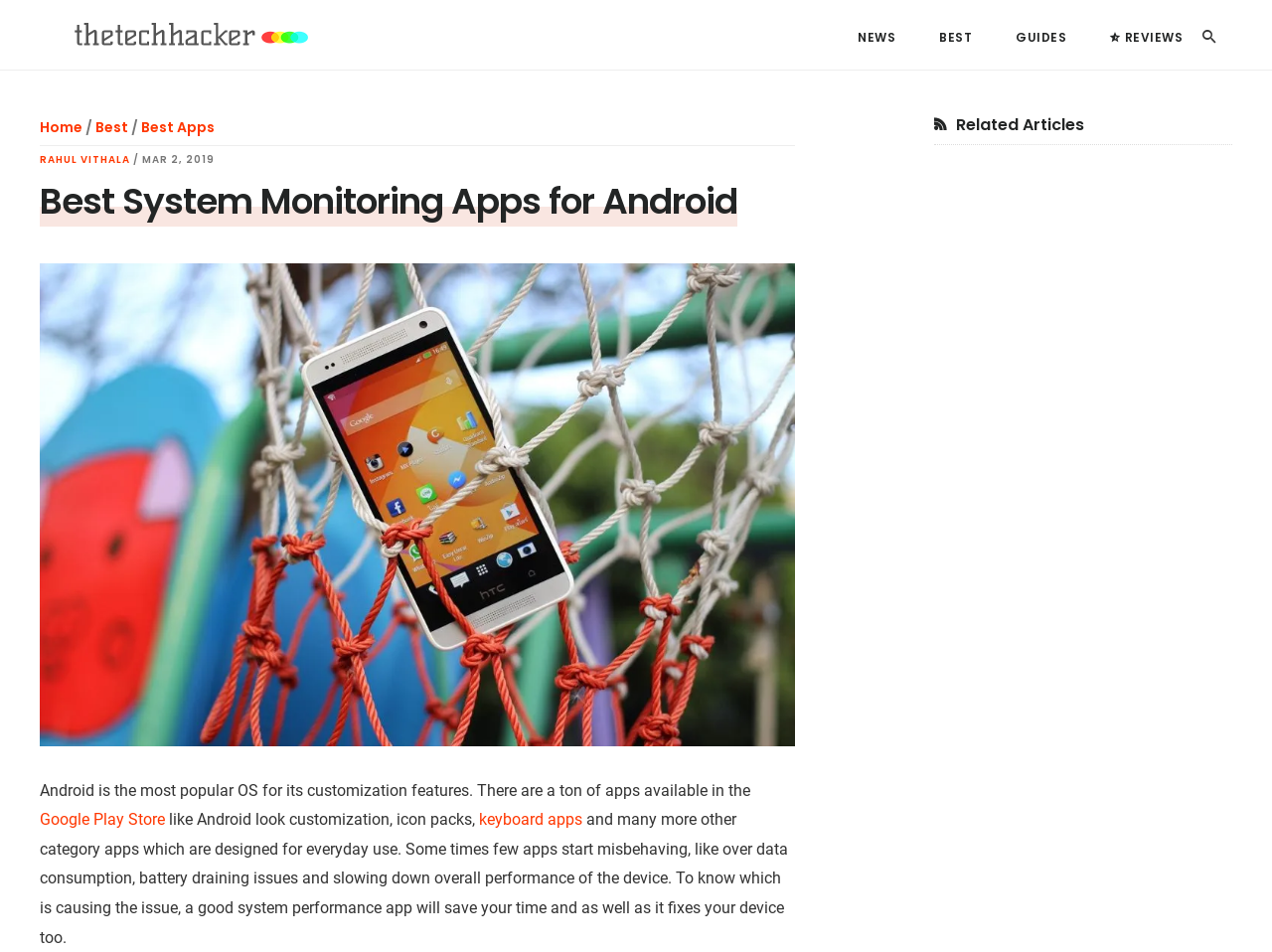Please find the bounding box coordinates for the clickable element needed to perform this instruction: "Read the Google Play Store article".

[0.031, 0.851, 0.13, 0.871]